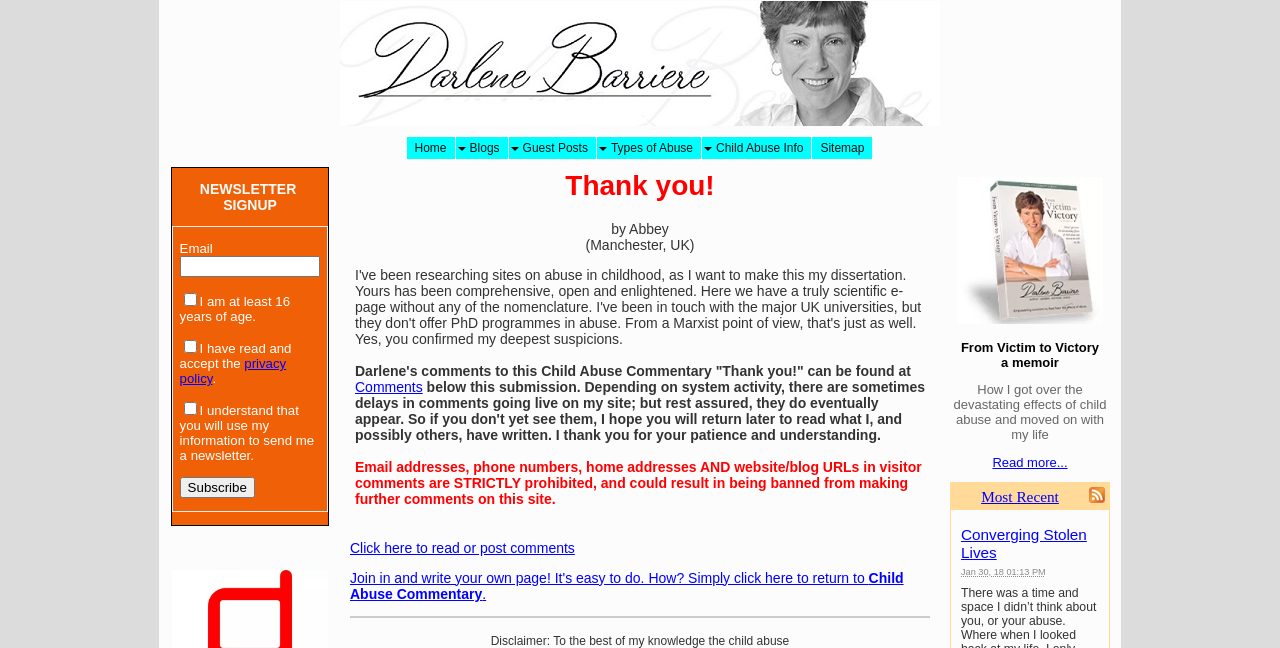What is the title of the e-book being promoted?
Based on the image, provide a one-word or brief-phrase response.

Victim To Victory